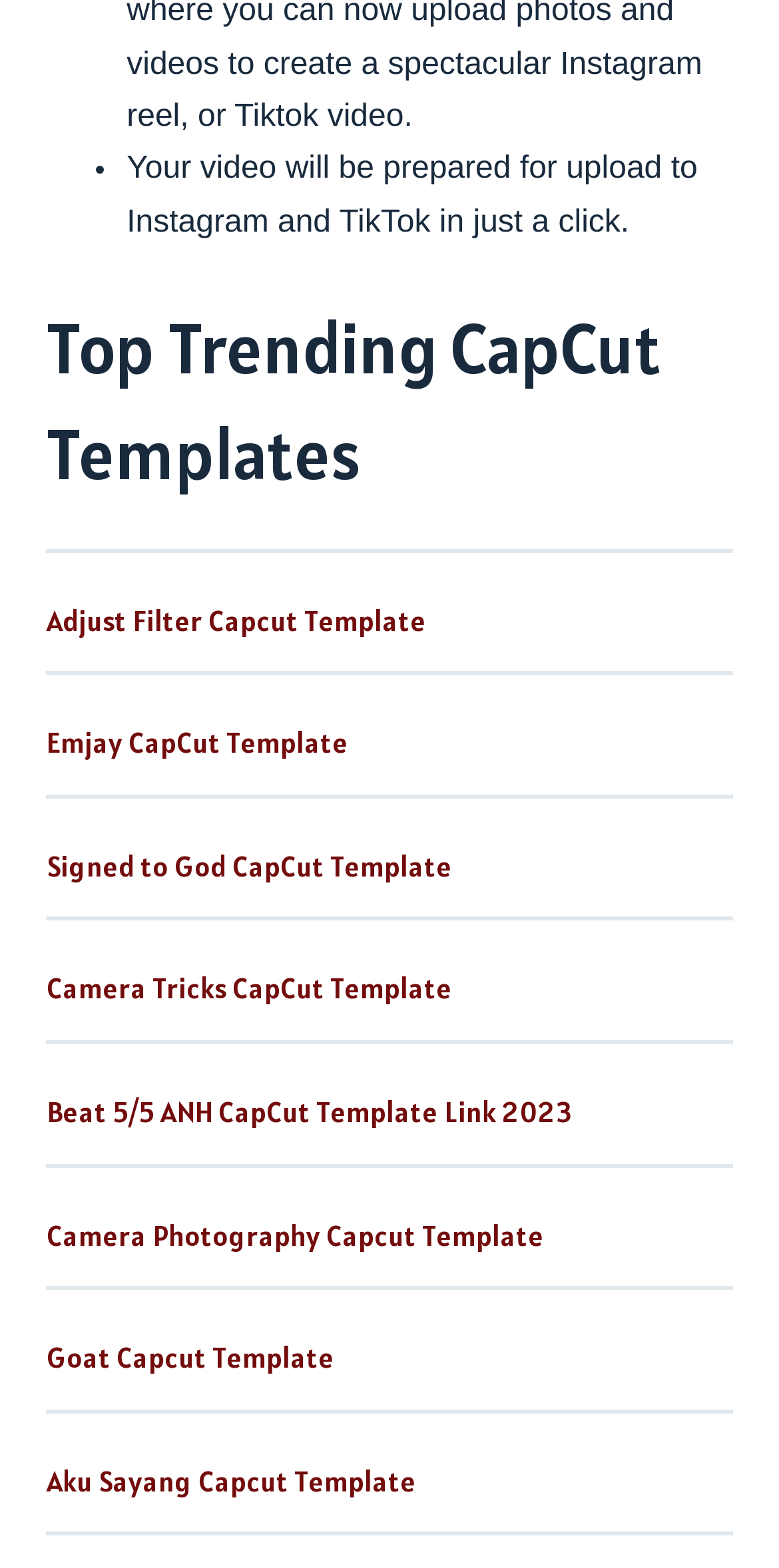Locate the bounding box coordinates of the clickable area needed to fulfill the instruction: "Click on Adjust Filter Capcut Template".

[0.06, 0.384, 0.547, 0.407]